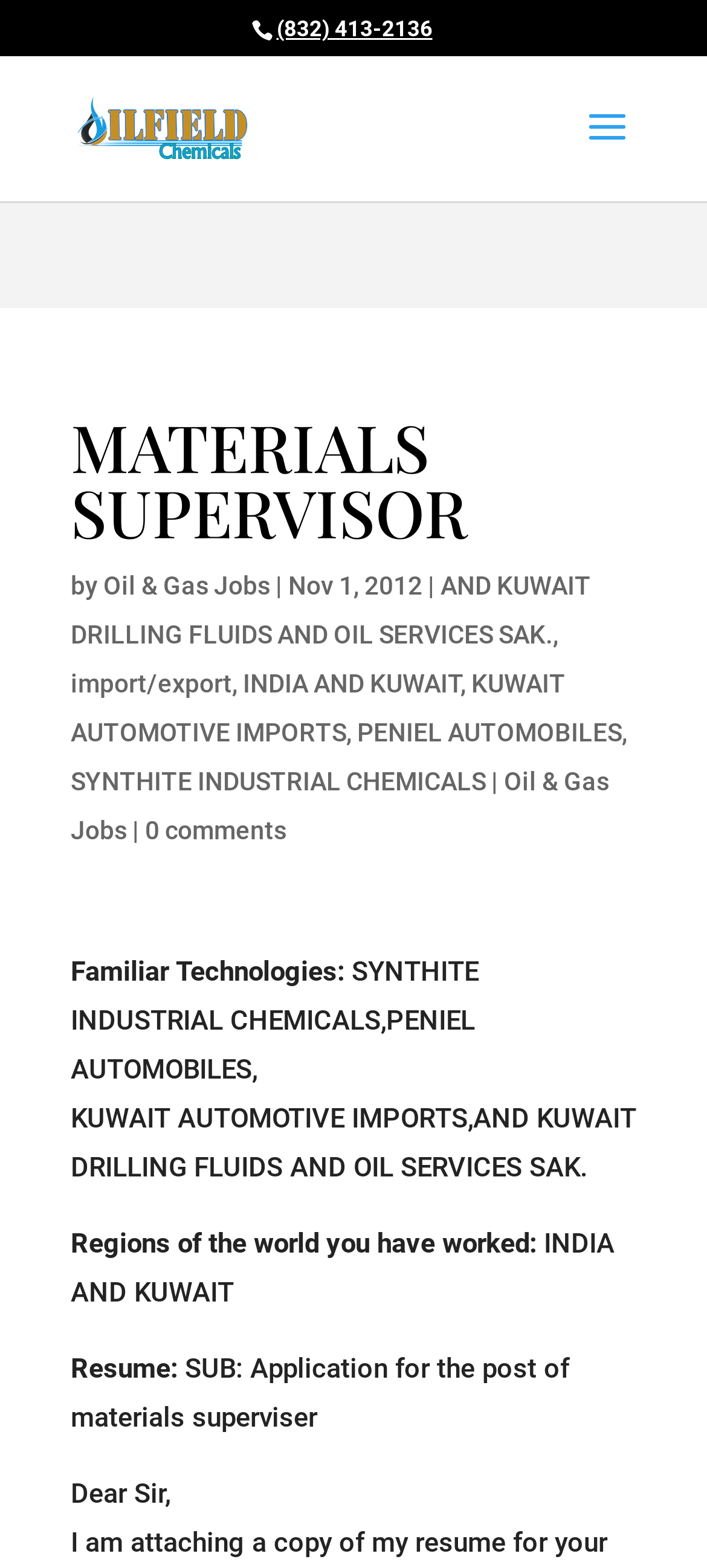Determine the bounding box coordinates of the area to click in order to meet this instruction: "View Oil & Gas Jobs".

[0.146, 0.364, 0.382, 0.383]